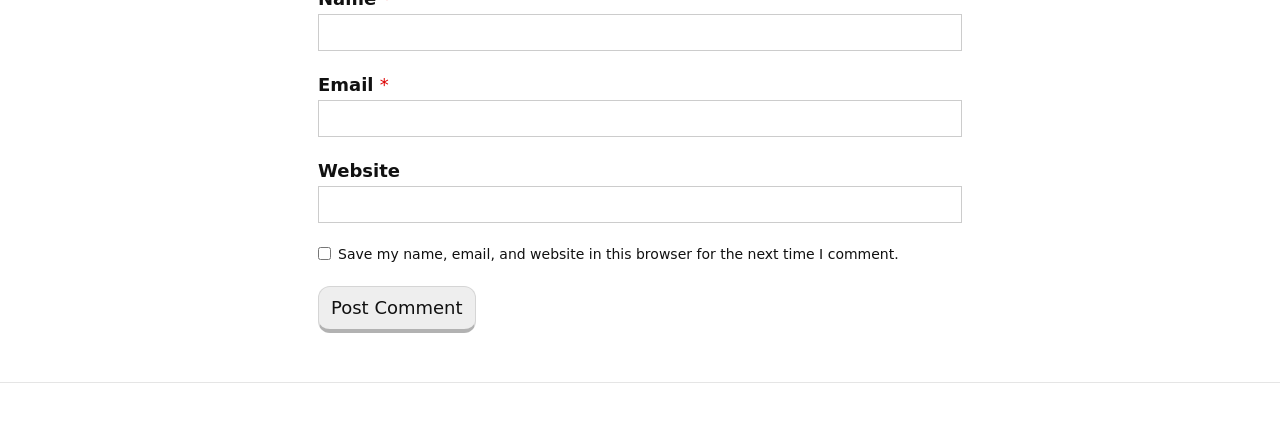From the details in the image, provide a thorough response to the question: What is the first required field?

The first required field is 'Name' because it is the first textbox with the 'required' attribute set to True, and it has the label 'Name *'.